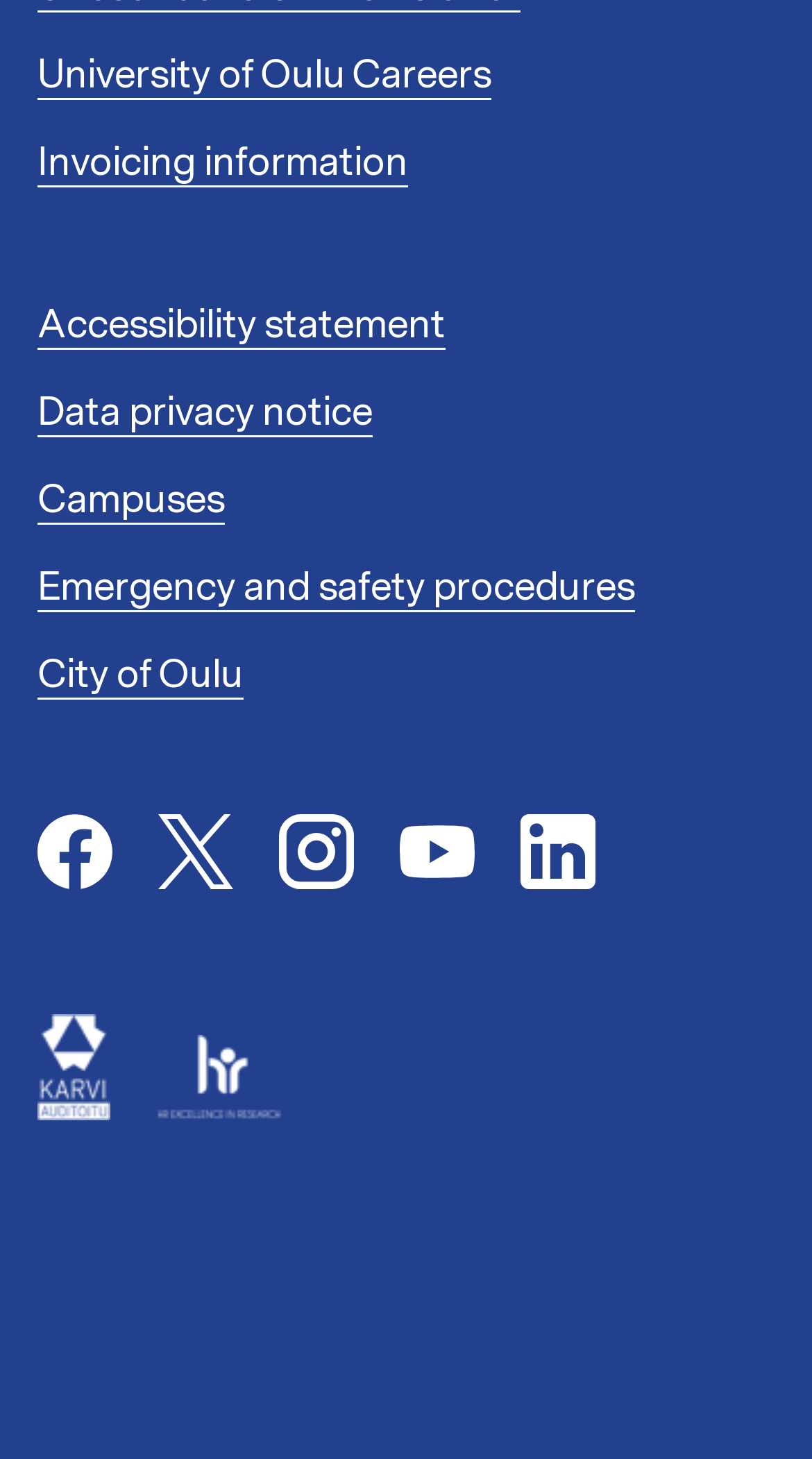Please determine the bounding box of the UI element that matches this description: Emergency and safety procedures. The coordinates should be given as (top-left x, top-left y, bottom-right x, bottom-right y), with all values between 0 and 1.

[0.046, 0.383, 0.782, 0.421]